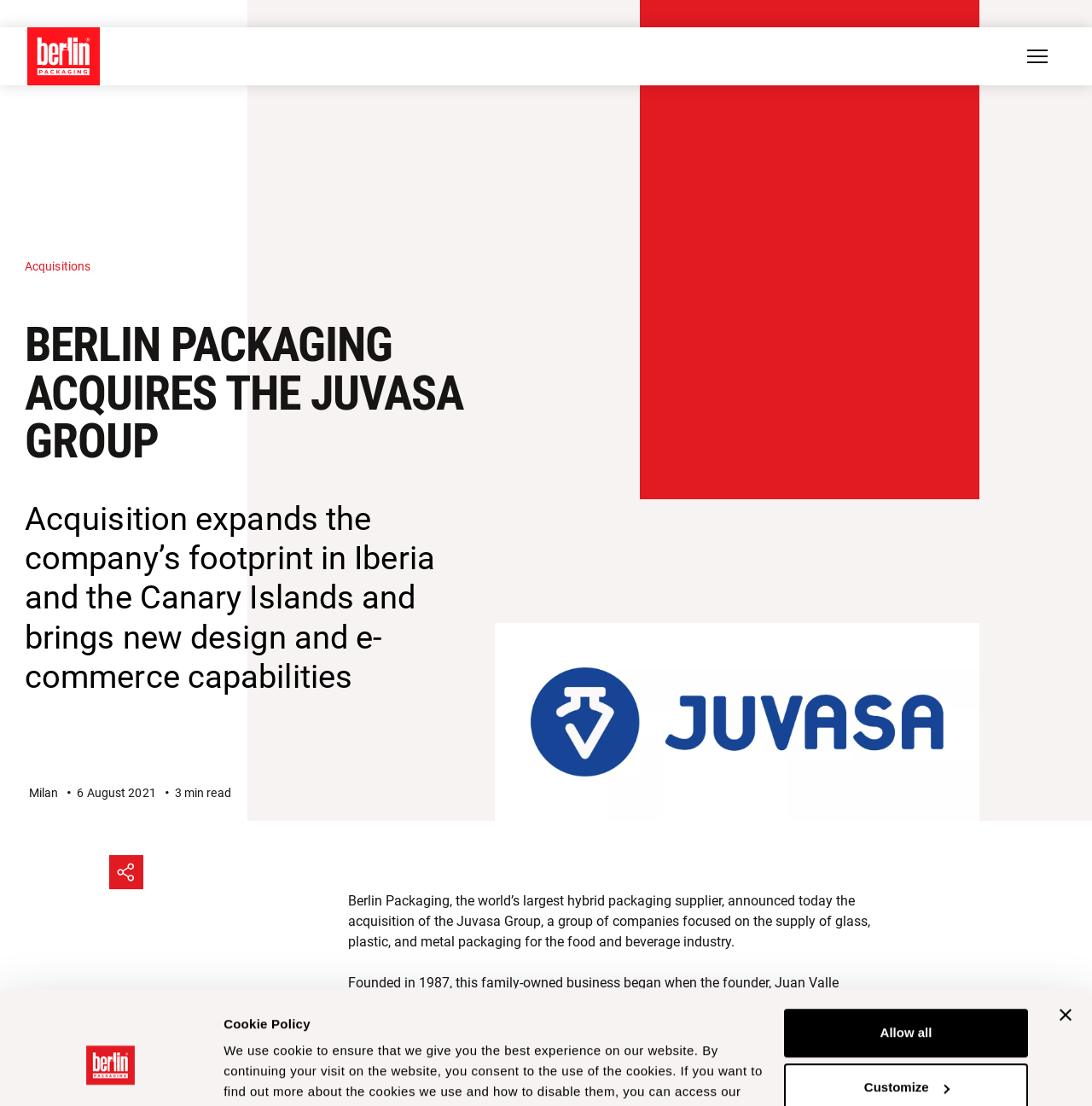Provide the bounding box coordinates of the HTML element this sentence describes: "Customize".

[0.718, 0.871, 0.941, 0.915]